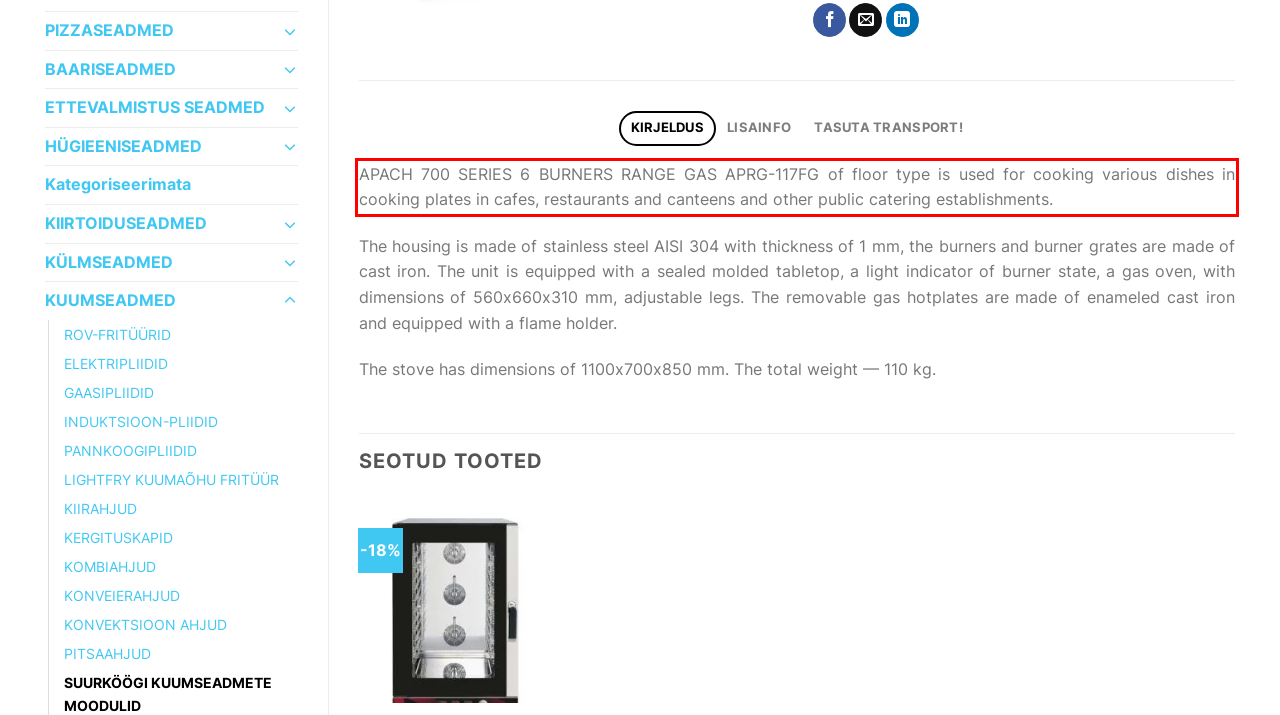Given a screenshot of a webpage with a red bounding box, please identify and retrieve the text inside the red rectangle.

APACH 700 SERIES 6 BURNERS RANGE GAS APRG-117FG of floor type is used for cooking various dishes in cooking plates in cafes, restaurants and canteens and other public catering establishments.